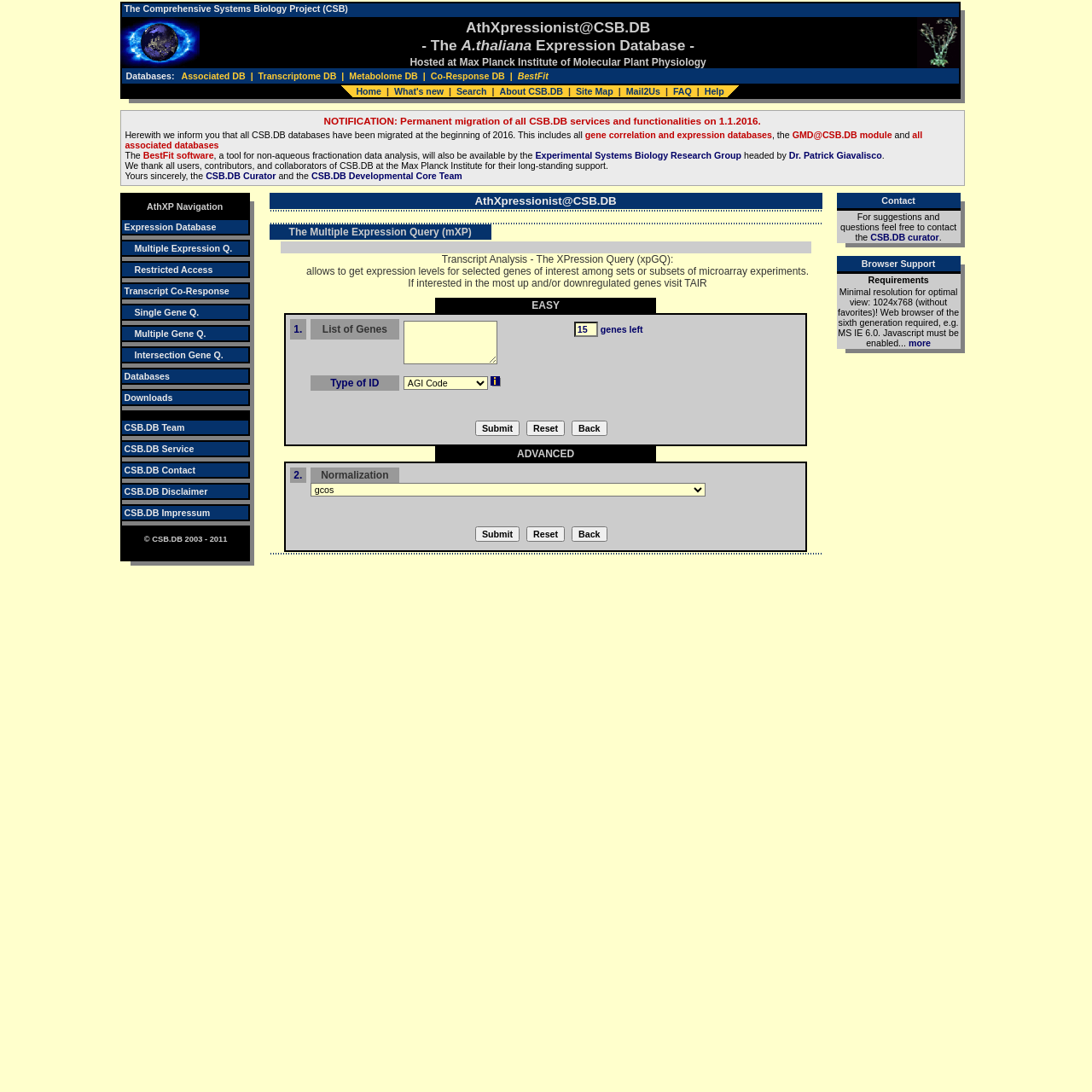What is the purpose of the BestFit software?
Please give a detailed and elaborate answer to the question.

I found this answer by reading the notification text, which mentions that the BestFit software is a tool for non-aqueous fractionation data analysis.